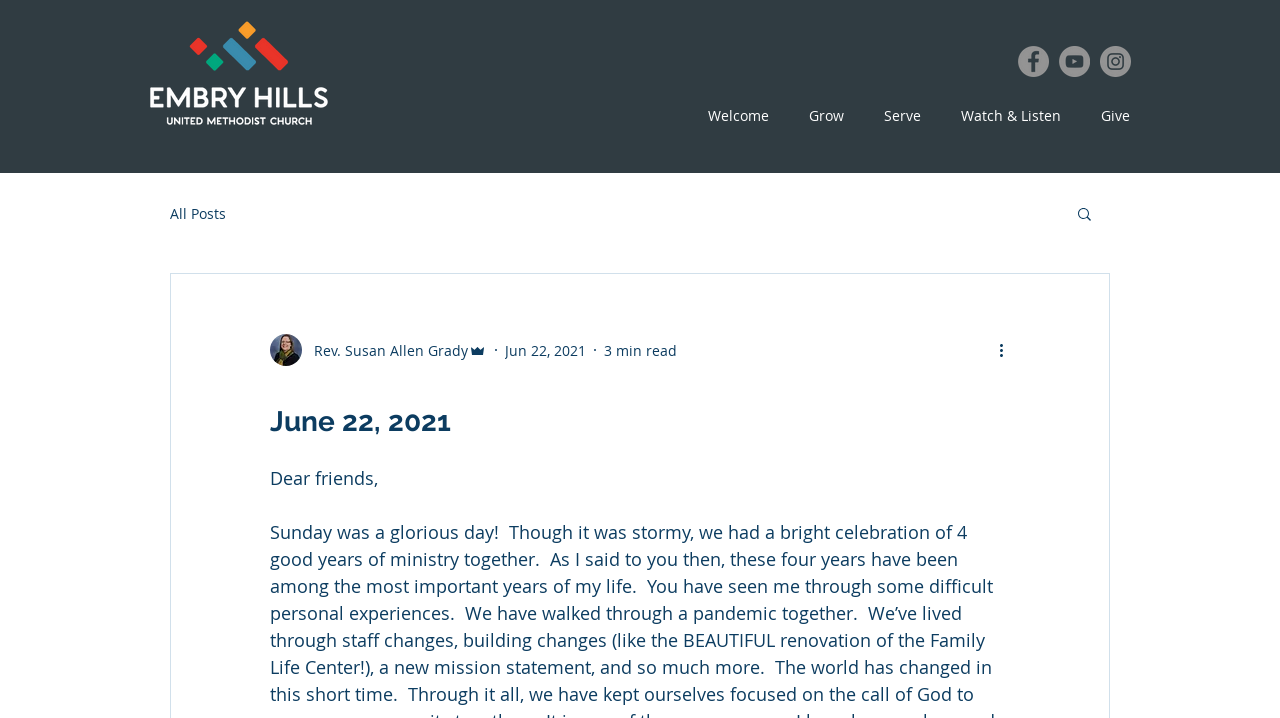Locate the bounding box coordinates of the element to click to perform the following action: 'Read the blog post'. The coordinates should be given as four float values between 0 and 1, in the form of [left, top, right, bottom].

[0.211, 0.547, 0.789, 0.613]